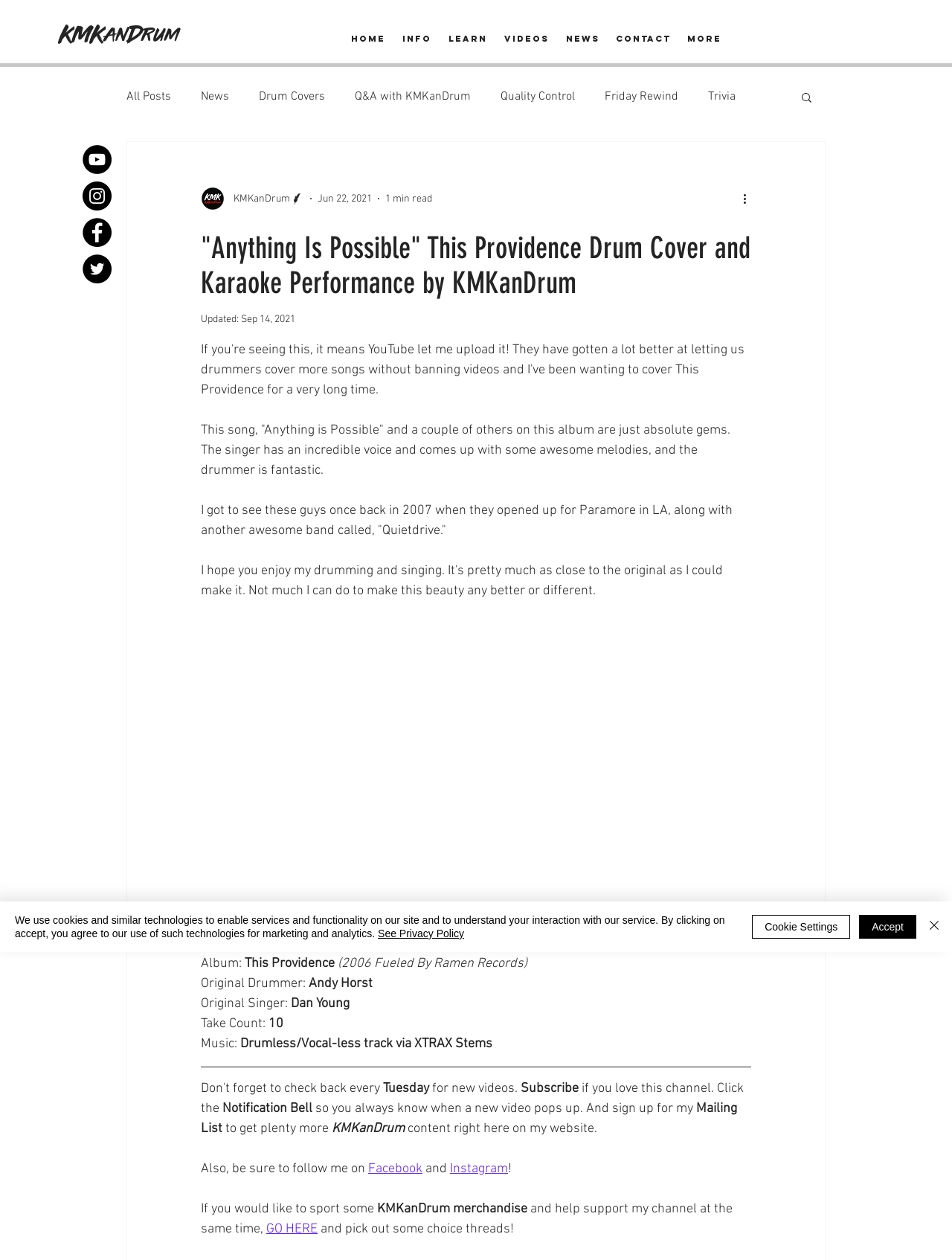Answer the following in one word or a short phrase: 
What is the name of the website author?

KMKanDrum